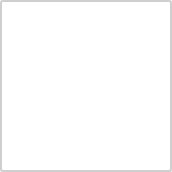What is the context of the musical event?
Based on the image, answer the question with a single word or brief phrase.

Celebration or spiritual gathering